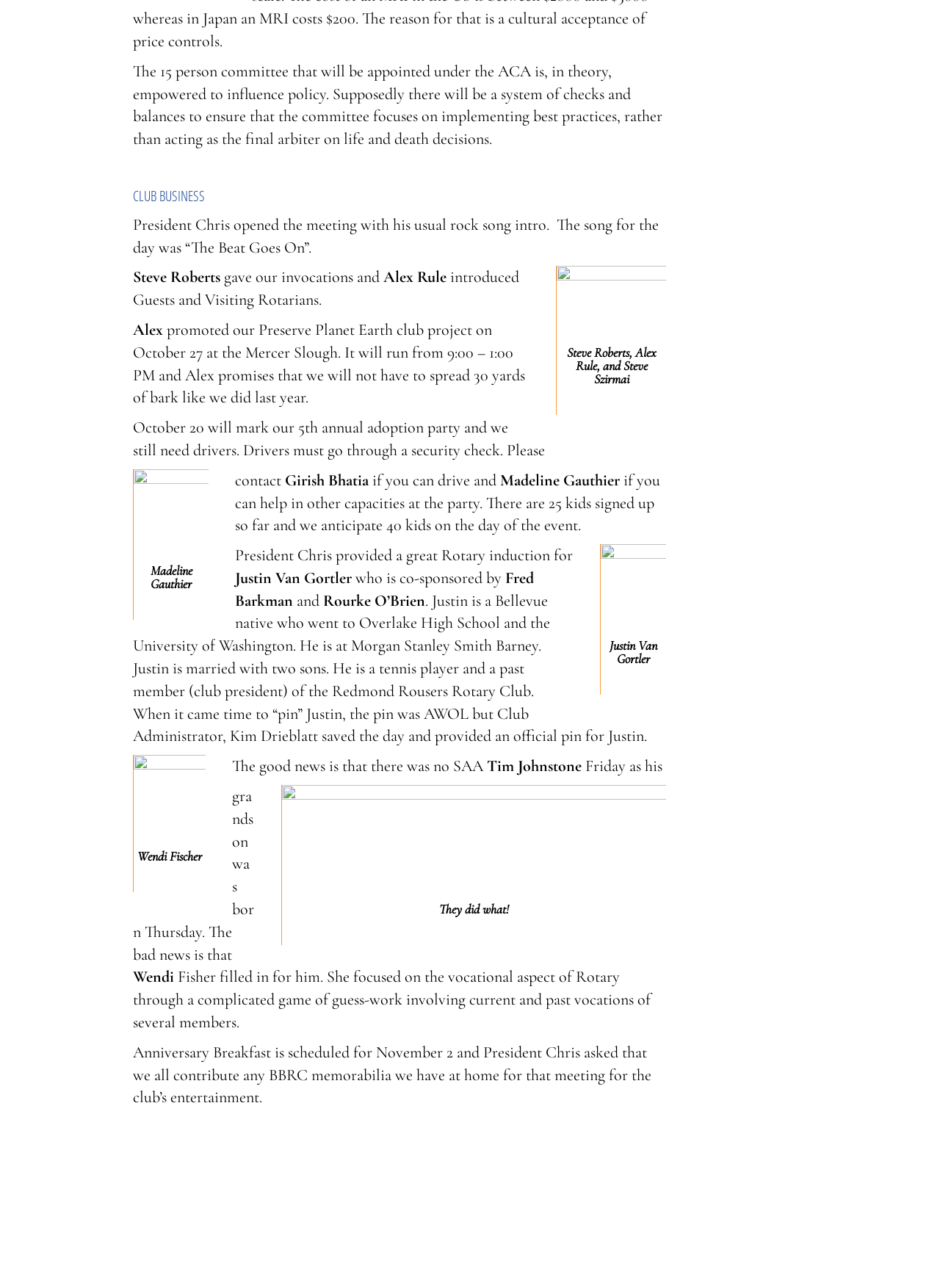Answer the question below in one word or phrase:
What is the purpose of the event on November 2?

Anniversary Breakfast